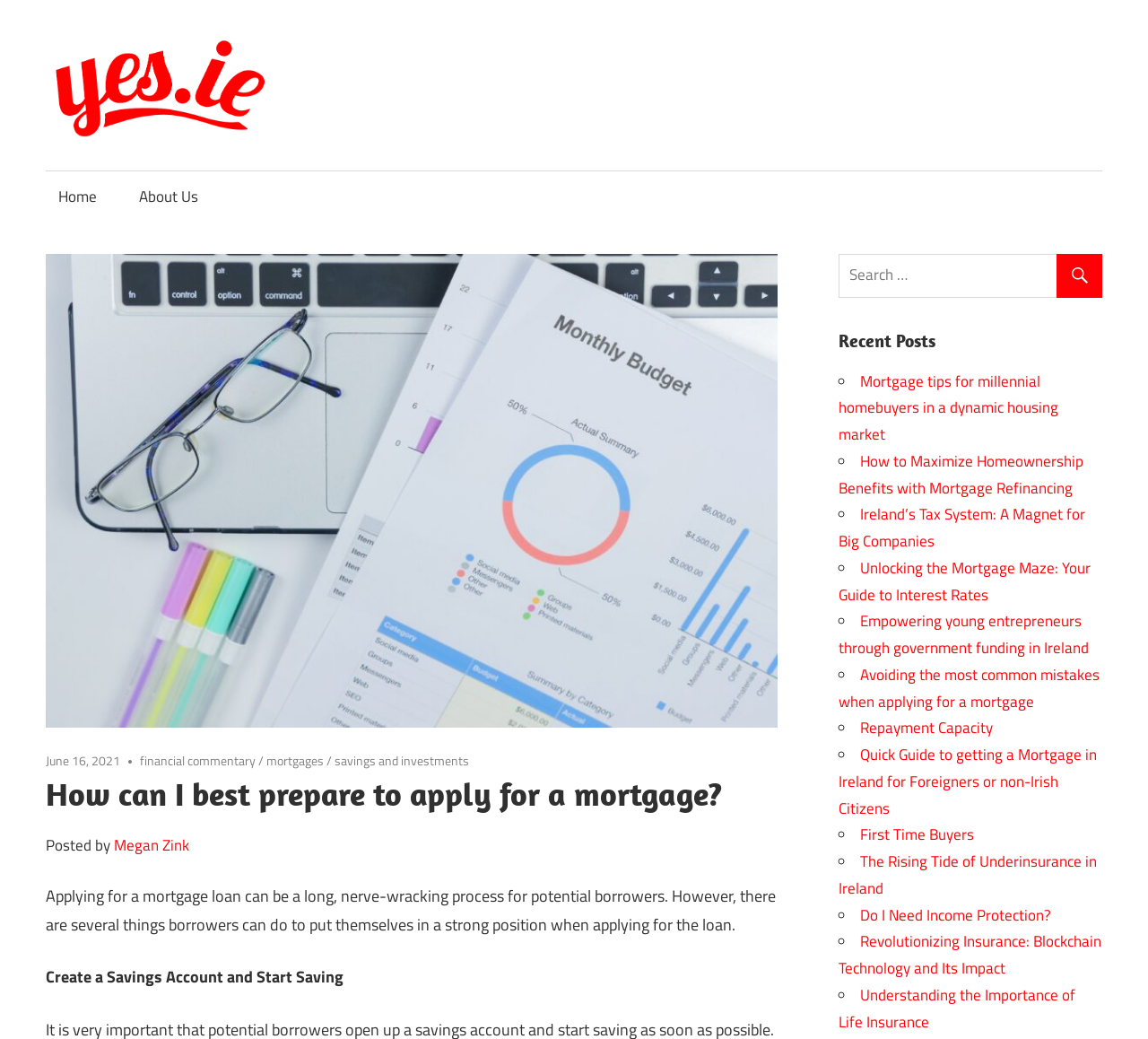Respond with a single word or phrase to the following question: Who is the author of the blog post?

Megan Zink